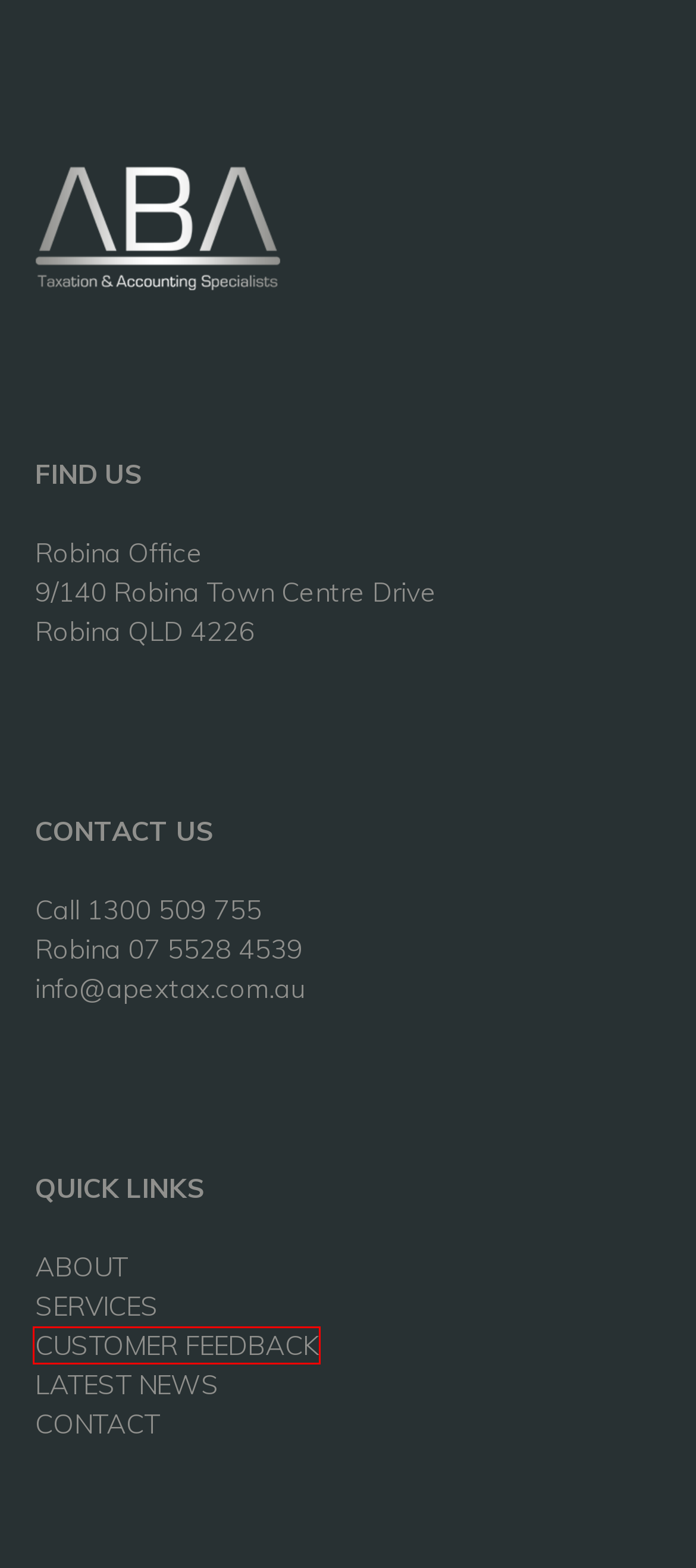Please examine the screenshot provided, which contains a red bounding box around a UI element. Select the webpage description that most accurately describes the new page displayed after clicking the highlighted element. Here are the candidates:
A. Client Feedback – ABA Group
B. ABA Group – Taxation & Accounting Gold Coast
C. Services – ABA Group
D. Are you having to use your vehicle for work? – ABA Group
E. IT’S TAX TIME!! – ABA Group
F. About – ABA Group
G. Is your business structure right for you? – ABA Group
H. Contact – ABA Group

A